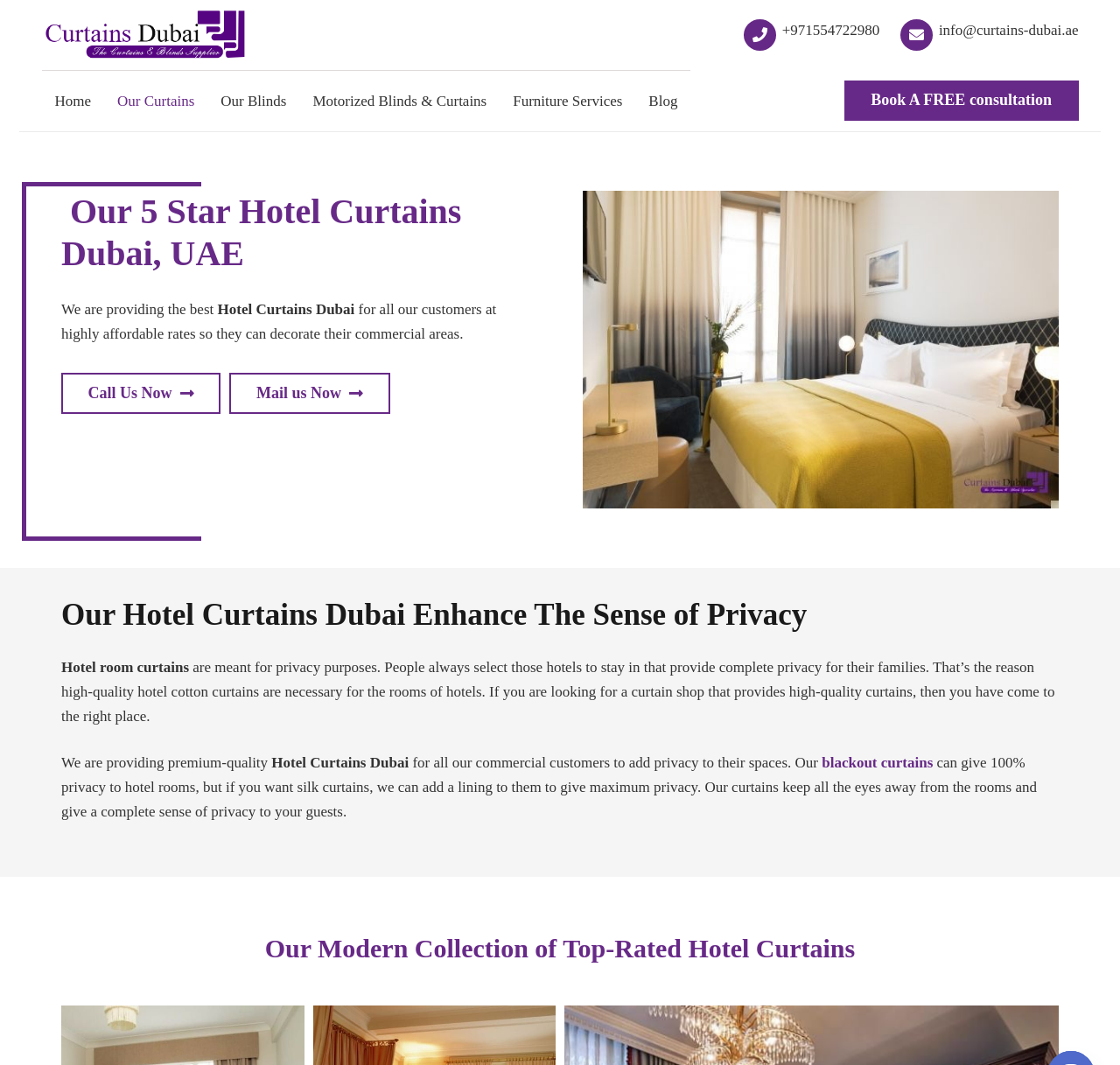Answer this question in one word or a short phrase: What is the purpose of hotel room curtains?

privacy purposes